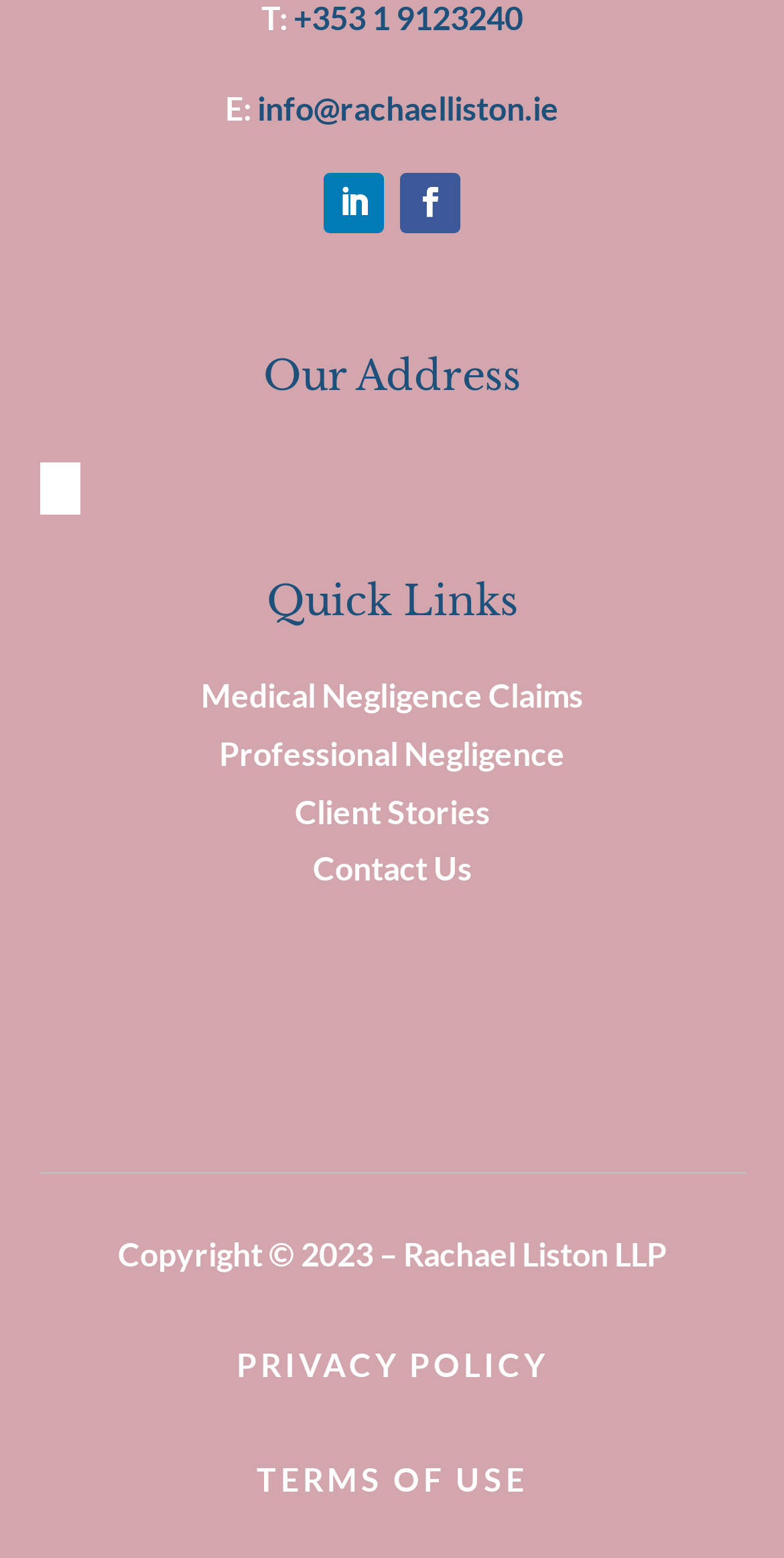Please analyze the image and provide a thorough answer to the question:
What year is the copyright for?

The copyright information is located at the bottom of the webpage and states 'Copyright © 2023 – Rachael Liston LLP', indicating that the copyright is for the year 2023.